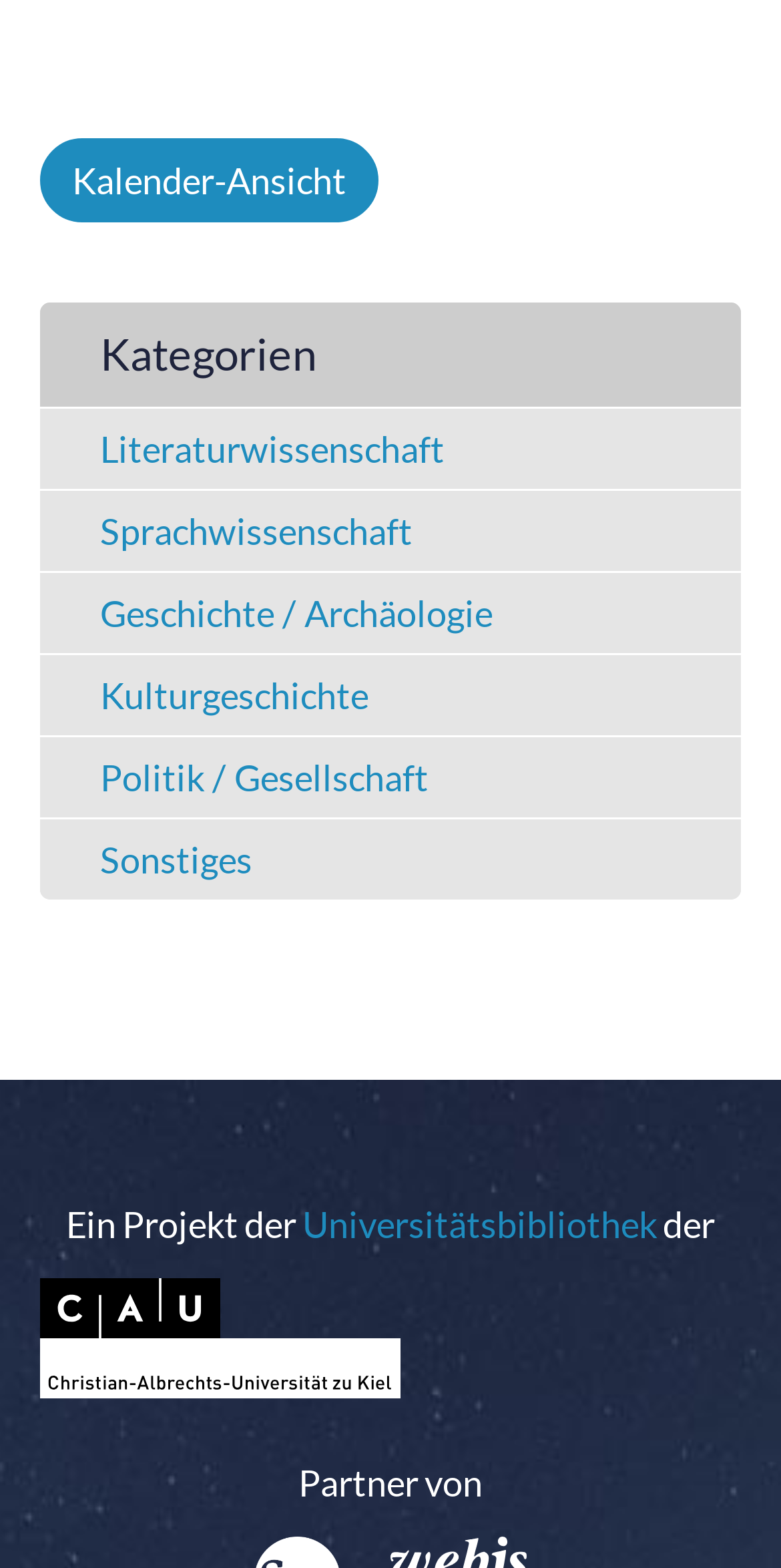What is the partner of the university? Observe the screenshot and provide a one-word or short phrase answer.

Universitätsbibliothek